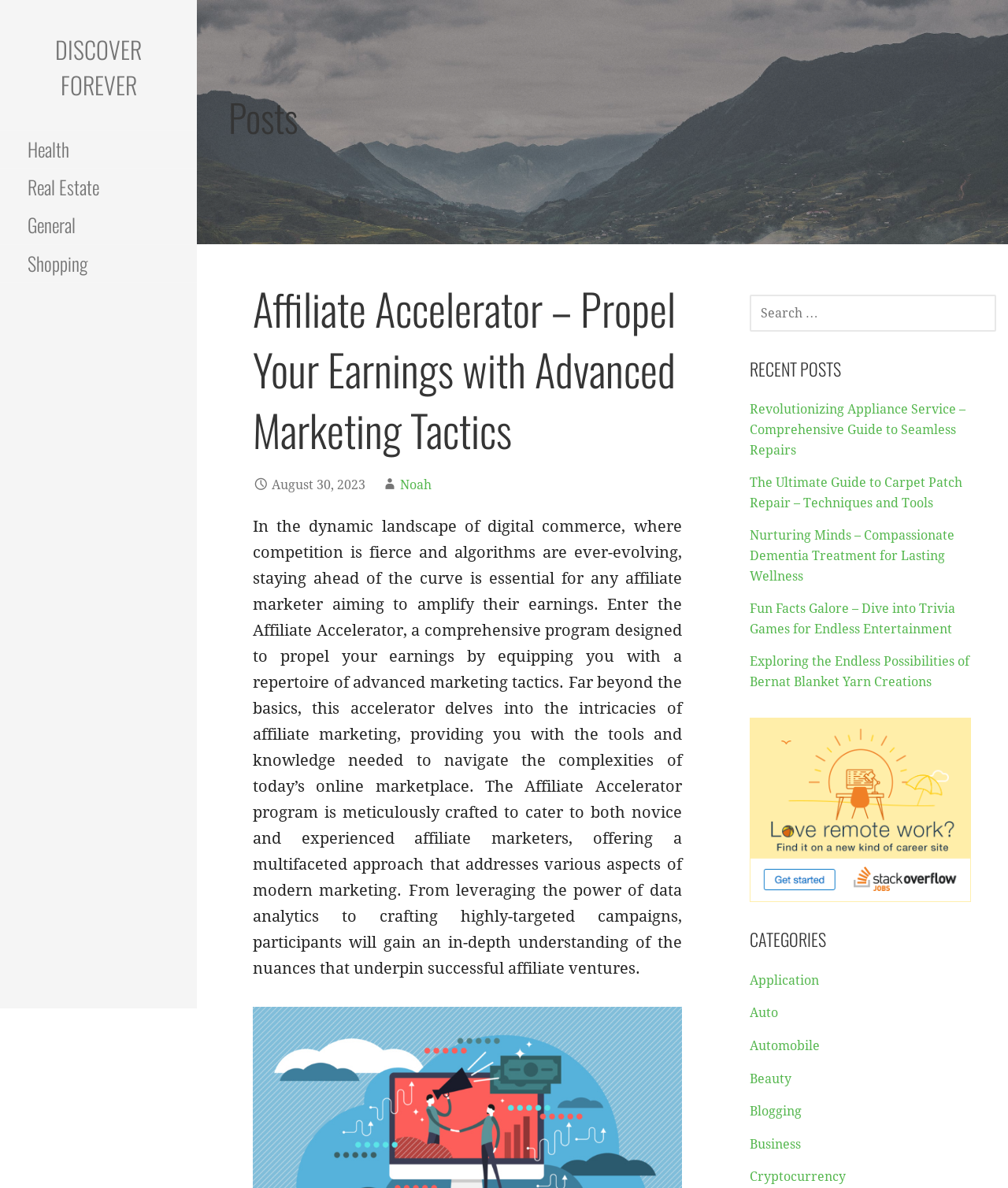Please specify the bounding box coordinates of the region to click in order to perform the following instruction: "Click on DISCOVER FOREVER".

[0.055, 0.027, 0.141, 0.086]